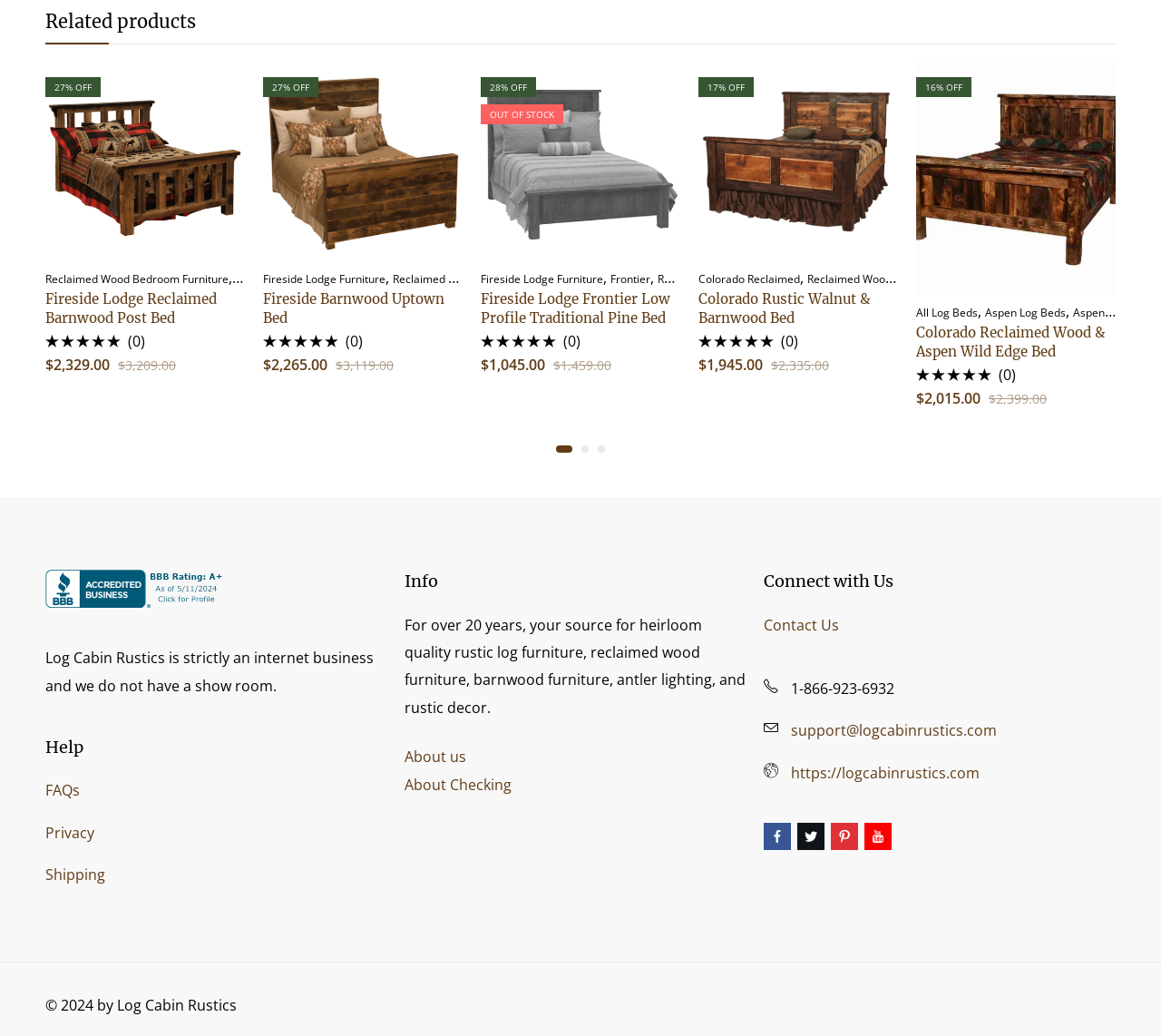Using the provided element description, identify the bounding box coordinates as (top-left x, top-left y, bottom-right x, bottom-right y). Ensure all values are between 0 and 1. Description: Contact Us

[0.658, 0.593, 0.723, 0.613]